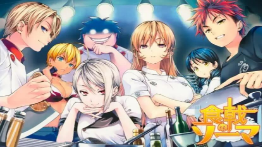What is the focus of the article associated with the image?
Please answer the question with a single word or phrase, referencing the image.

Upcoming developments in Food Wars! Season 3